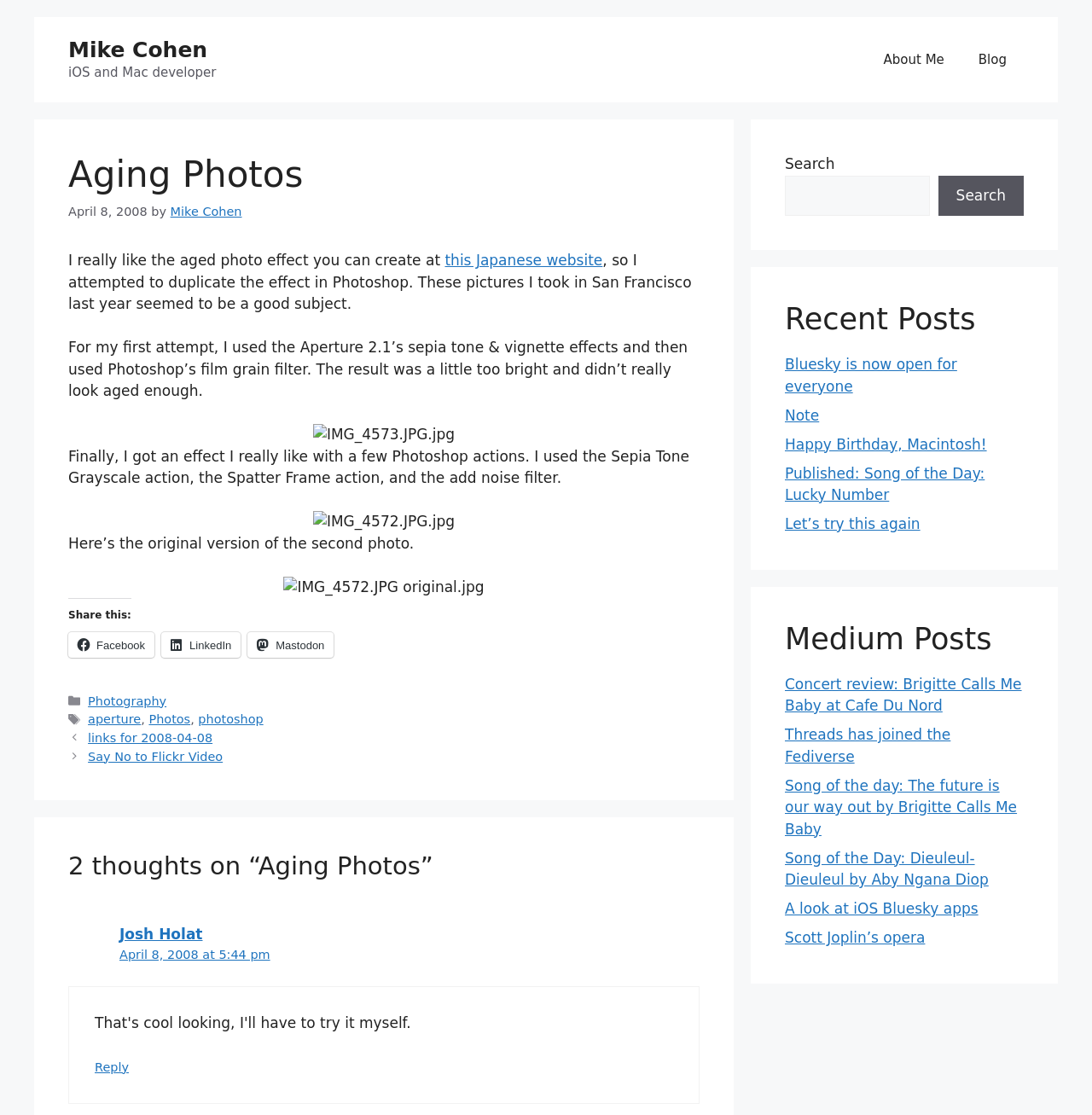Give a concise answer using only one word or phrase for this question:
What is the effect used in the first attempt?

Sepia tone & vignette effects